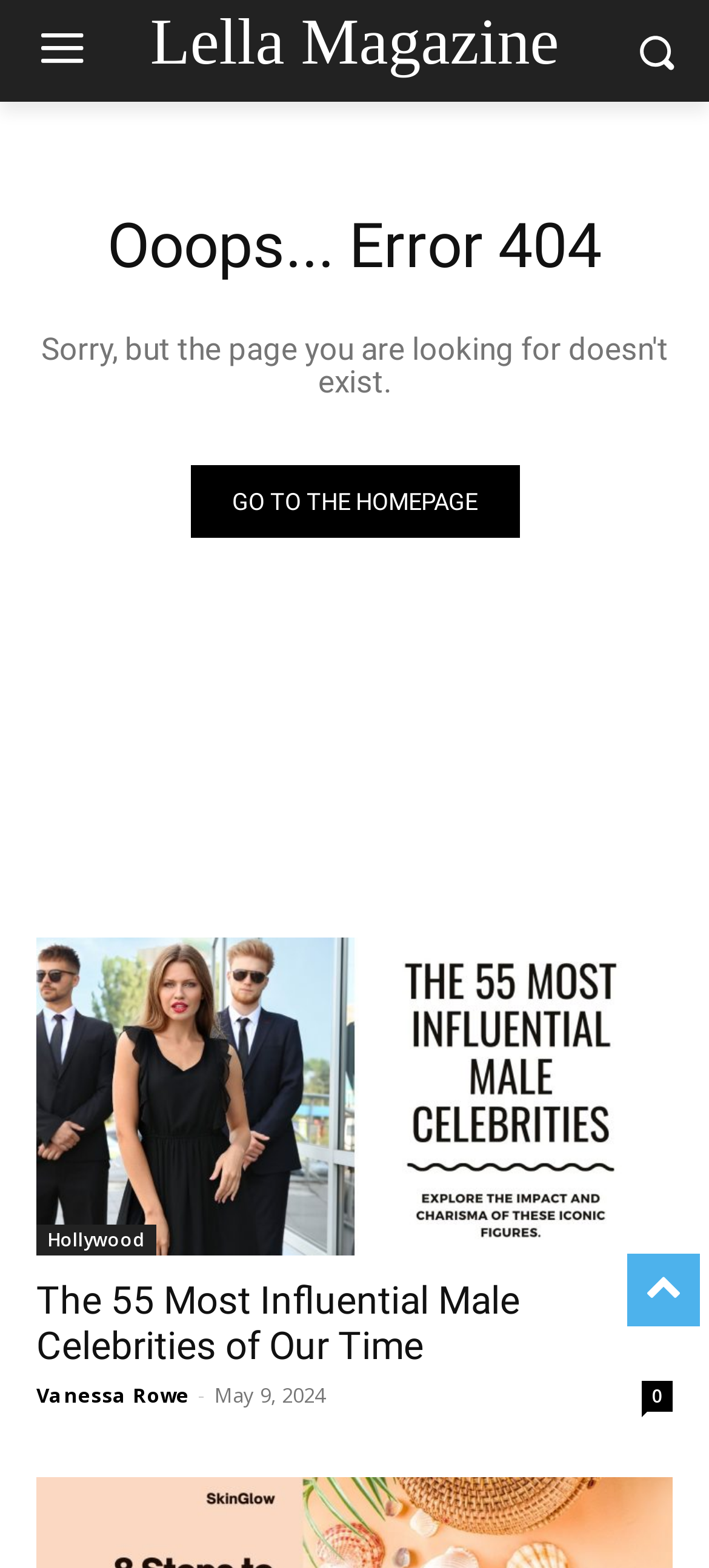Bounding box coordinates should be in the format (top-left x, top-left y, bottom-right x, bottom-right y) and all values should be floating point numbers between 0 and 1. Determine the bounding box coordinate for the UI element described as: Go to the homepage

[0.268, 0.296, 0.732, 0.343]